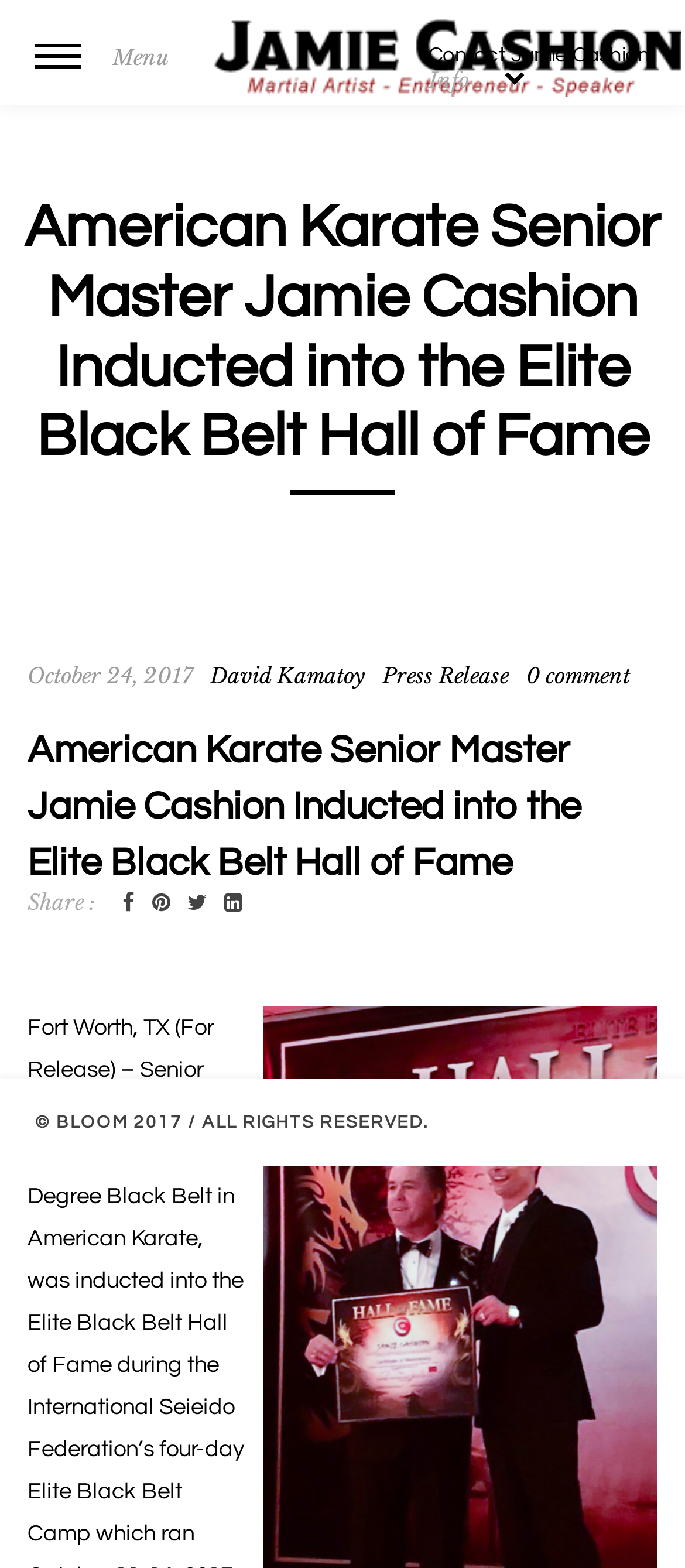What is the copyright year of the website?
Provide a detailed answer to the question, using the image to inform your response.

I found the answer by looking at the footer of the webpage, where it says '© BLOOM 2017 / ALL RIGHTS RESERVED.', which indicates that the copyright year of the website is 2017.